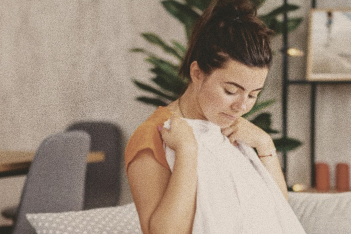What is the focus of the artistic endeavor?
Look at the image and construct a detailed response to the question.

According to the caption, the context suggests a focus on quality materials, reinforcing the importance of tangible elements in artistic endeavors. This implies that the artistic endeavor is concerned with the quality of the materials used.